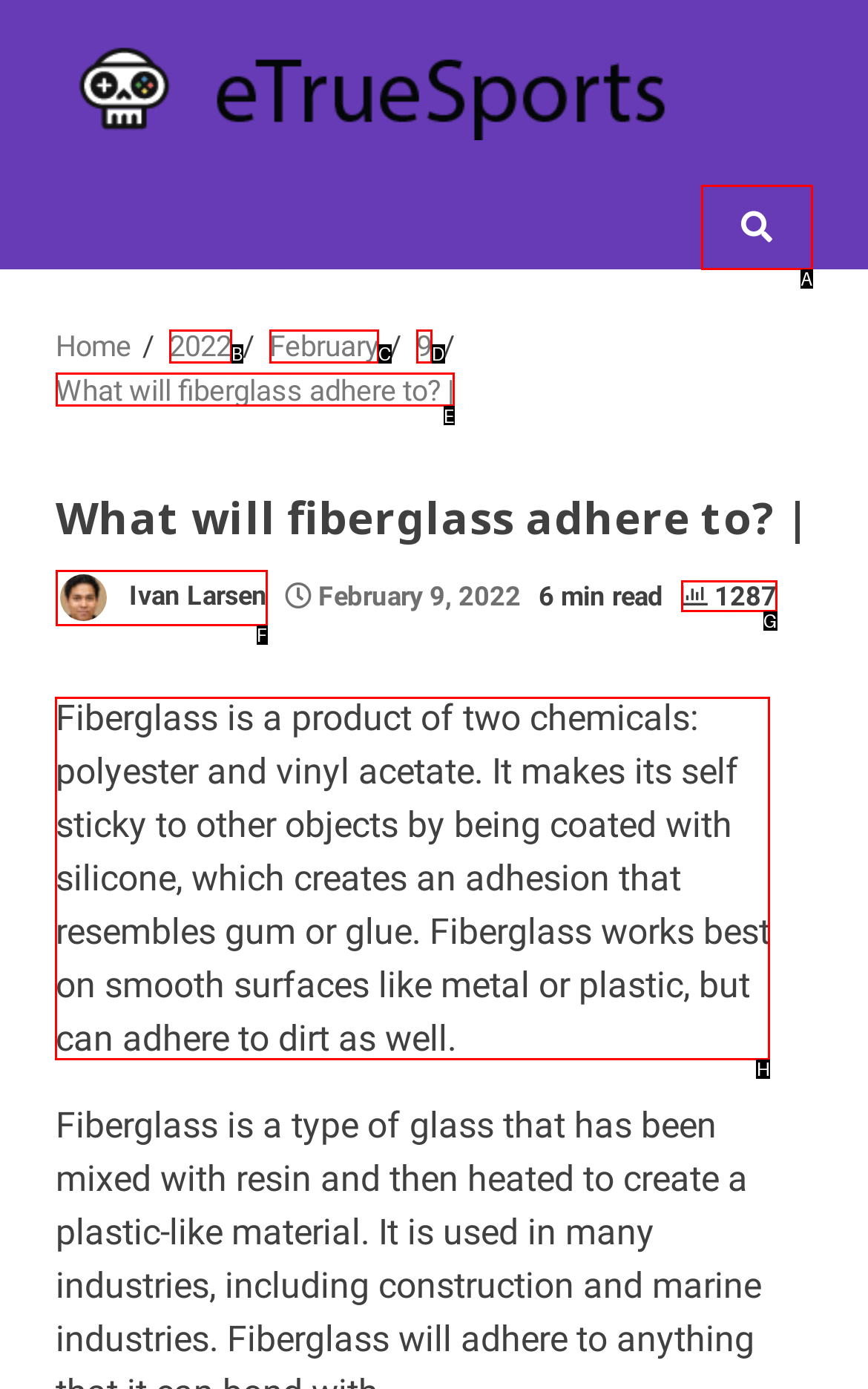To achieve the task: read the article, indicate the letter of the correct choice from the provided options.

H